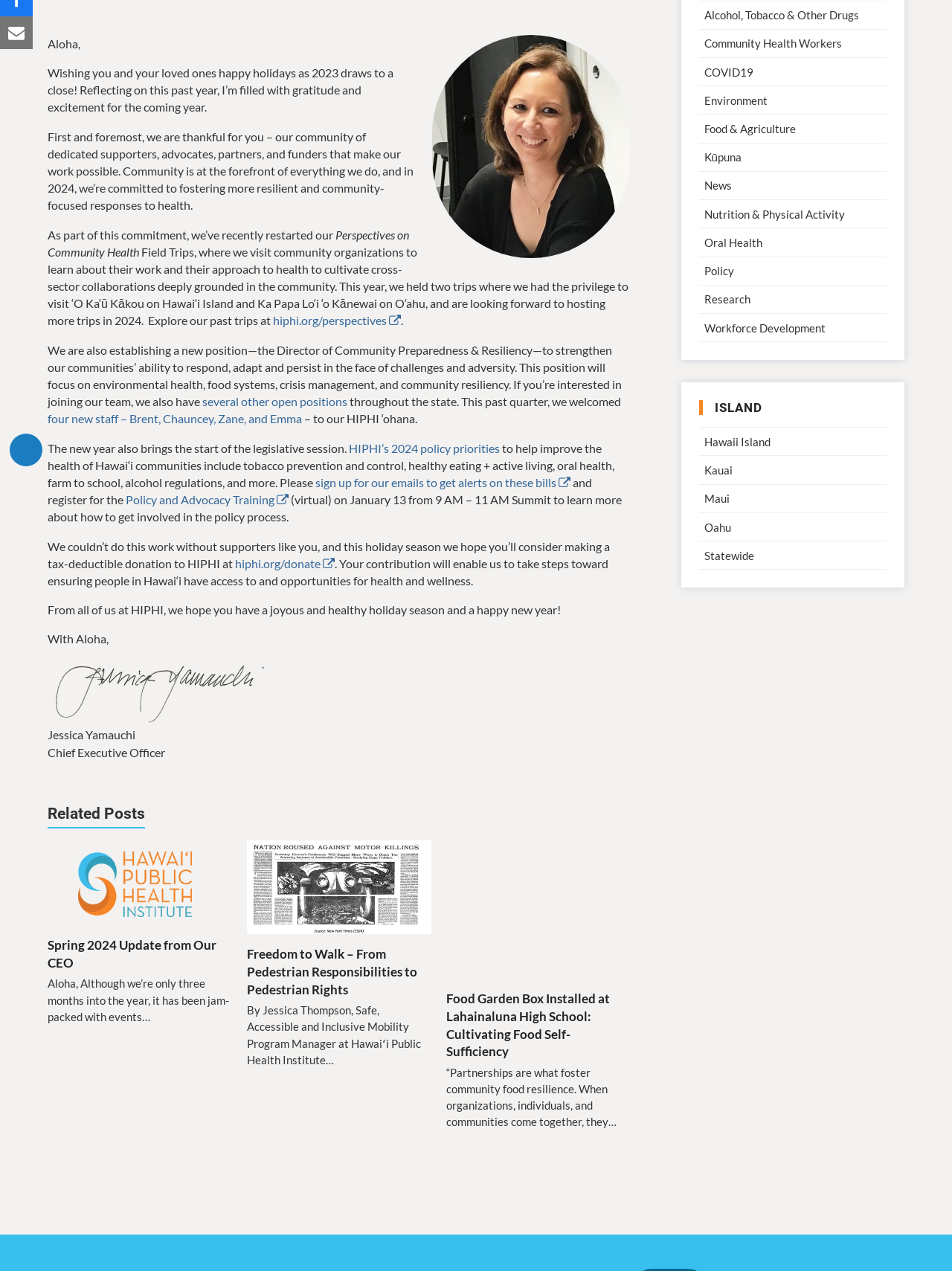Determine the bounding box coordinates for the UI element described. Format the coordinates as (top-left x, top-left y, bottom-right x, bottom-right y) and ensure all values are between 0 and 1. Element description: several other open positions

[0.212, 0.31, 0.365, 0.321]